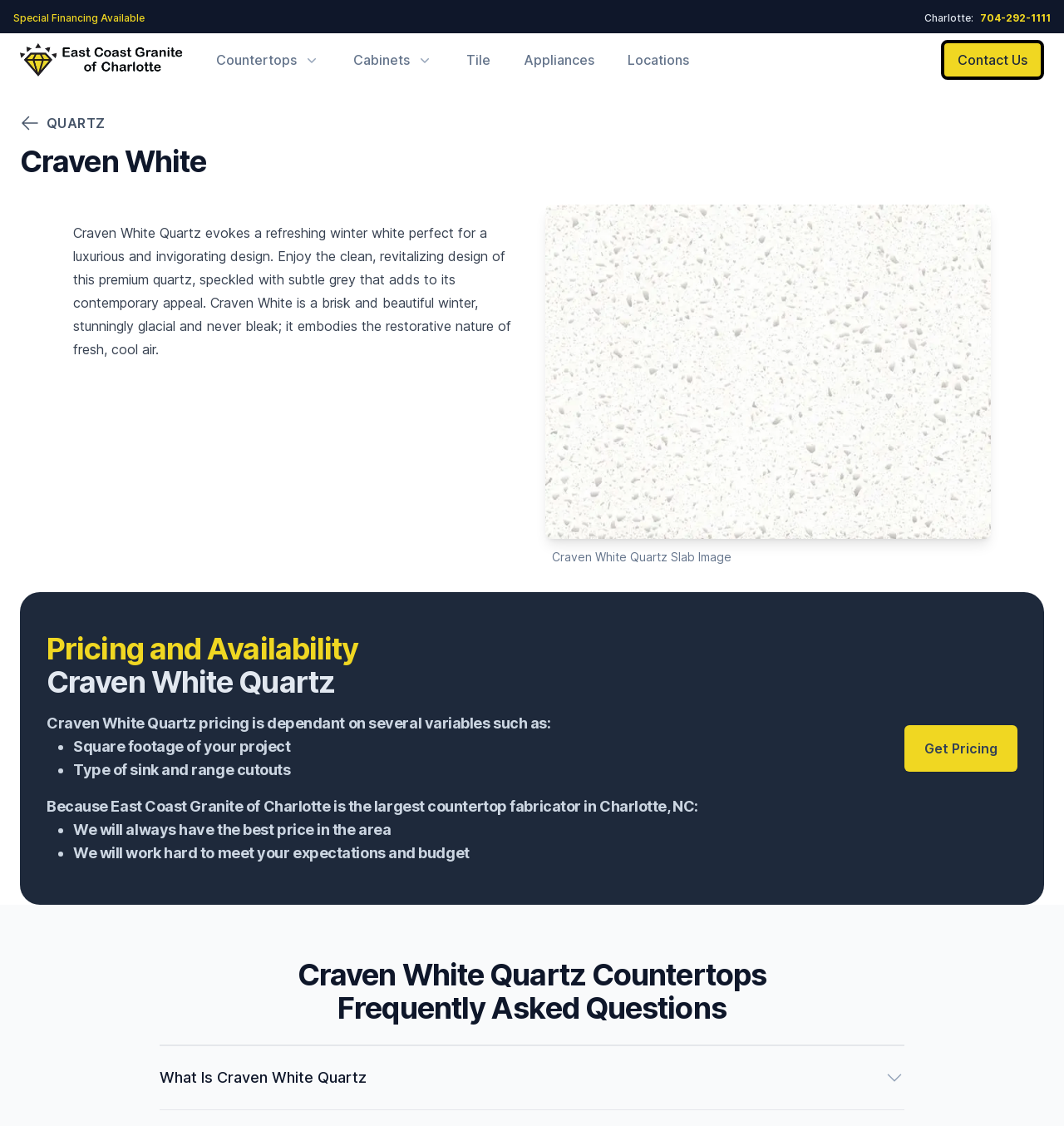Please determine the bounding box coordinates of the area that needs to be clicked to complete this task: 'Get Pricing'. The coordinates must be four float numbers between 0 and 1, formatted as [left, top, right, bottom].

[0.85, 0.644, 0.956, 0.685]